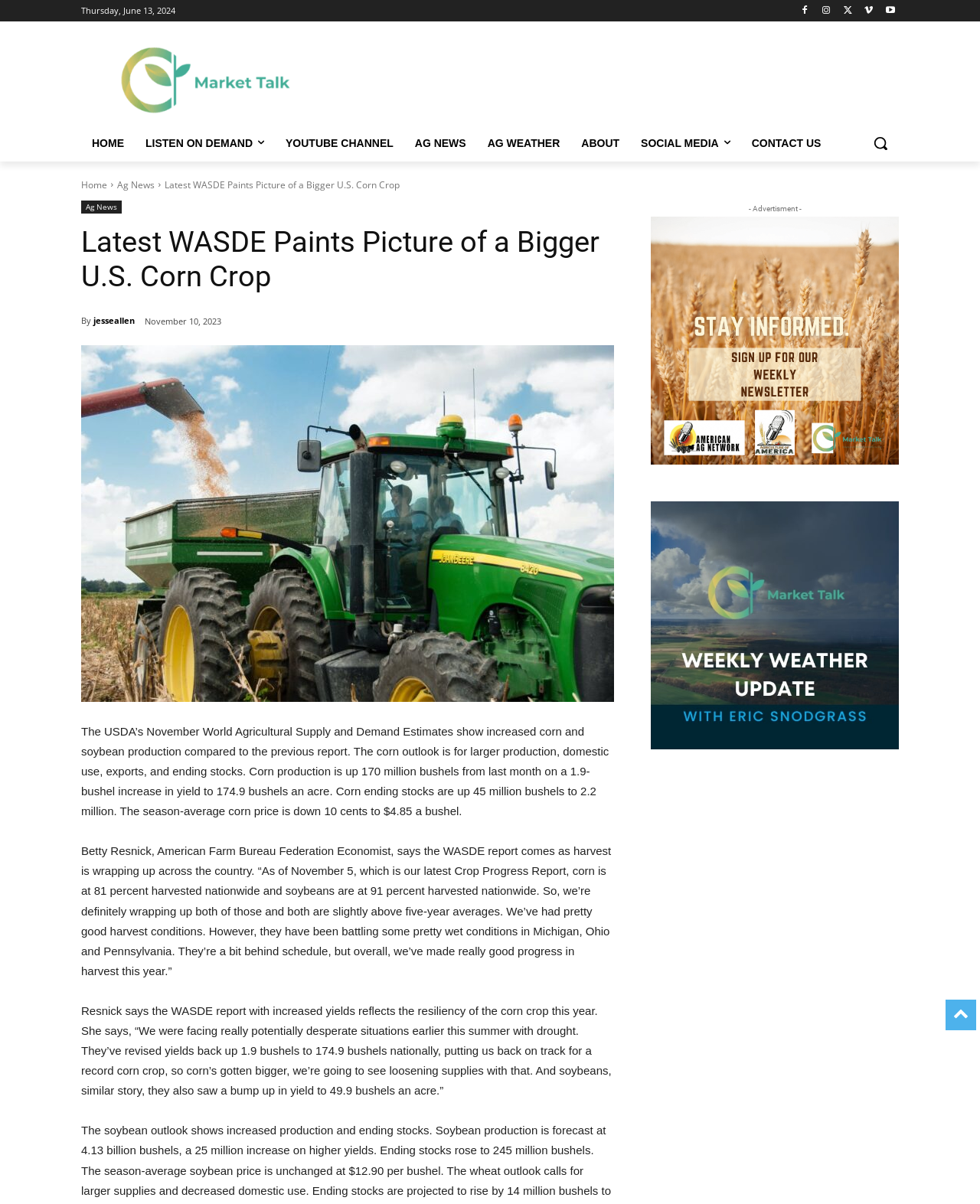Please identify the bounding box coordinates of the clickable region that I should interact with to perform the following instruction: "Go to Ag News". The coordinates should be expressed as four float numbers between 0 and 1, i.e., [left, top, right, bottom].

[0.12, 0.148, 0.158, 0.159]